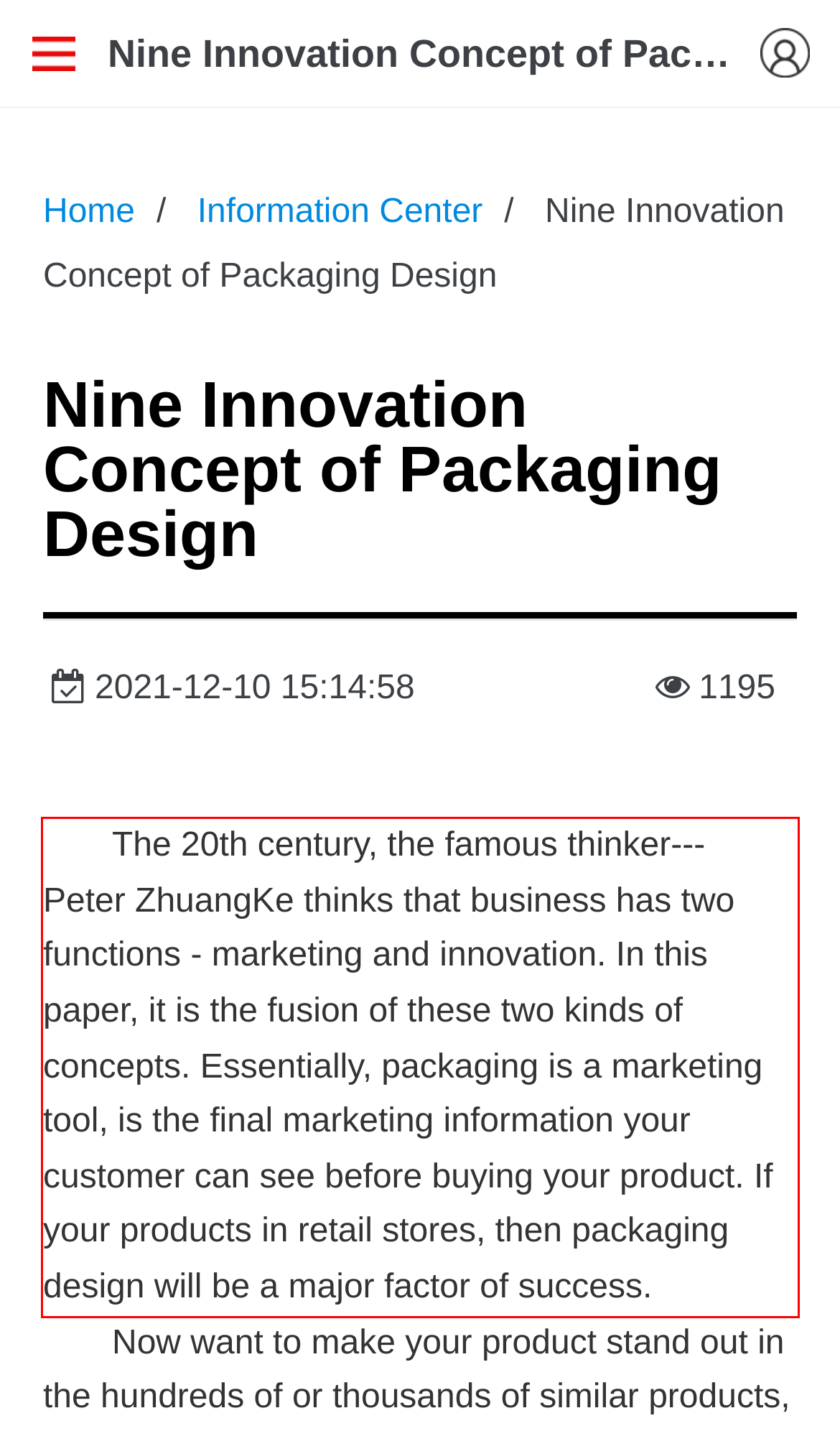Given a screenshot of a webpage containing a red bounding box, perform OCR on the text within this red bounding box and provide the text content.

The 20th century, the famous thinker--- Peter ZhuangKe thinks that business has two functions - marketing and innovation. In this paper, it is the fusion of these two kinds of concepts. Essentially, packaging is a marketing tool, is the final marketing information your customer can see before buying your product. If your products in retail stores, then packaging design will be a major factor of success.